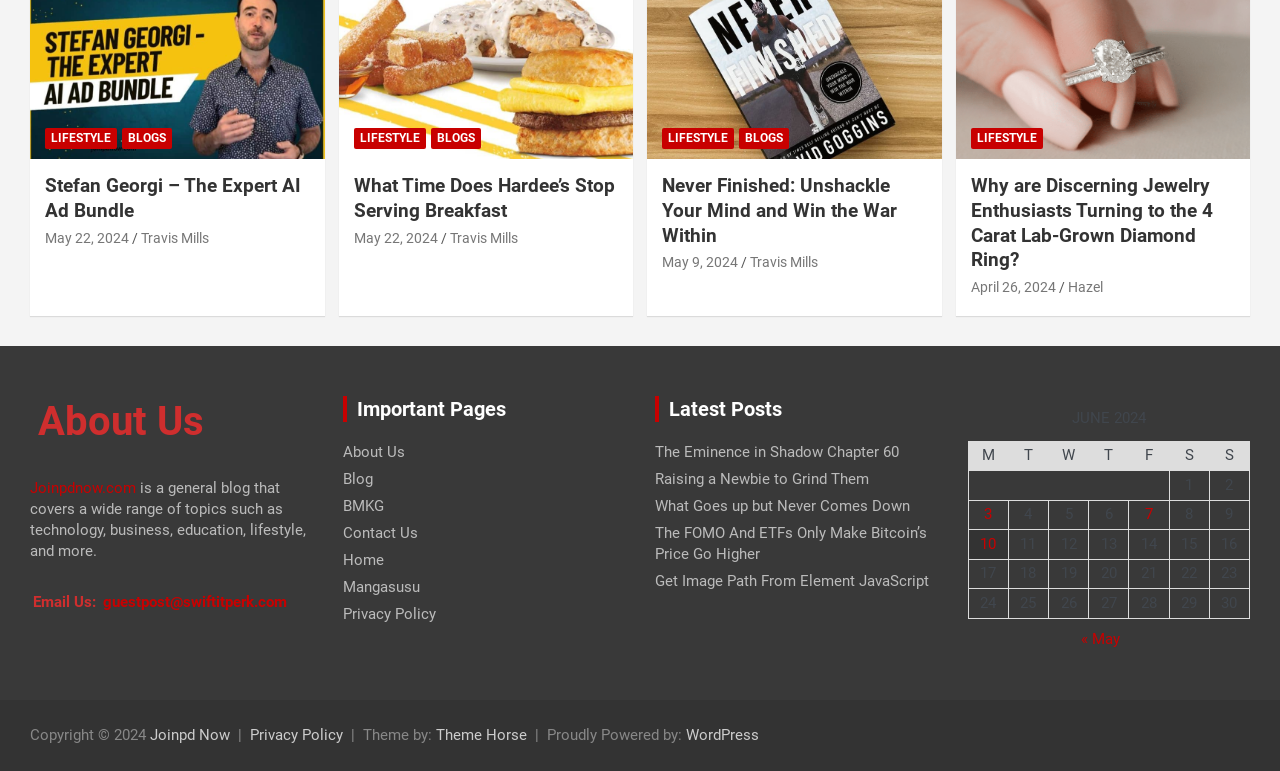Can you show the bounding box coordinates of the region to click on to complete the task described in the instruction: "View the 'About Us' page"?

[0.023, 0.513, 0.244, 0.58]